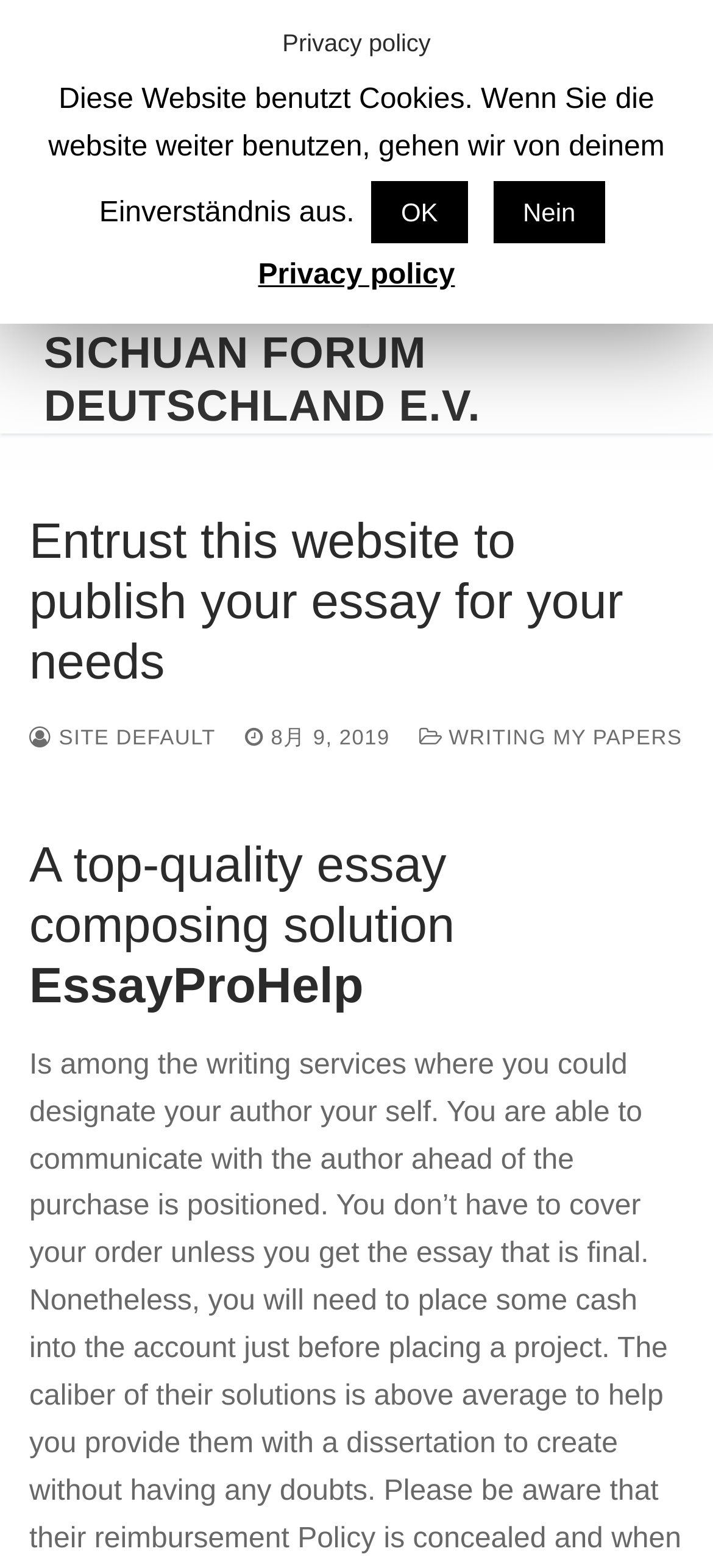Please locate the bounding box coordinates of the region I need to click to follow this instruction: "check the date and time of the event".

None